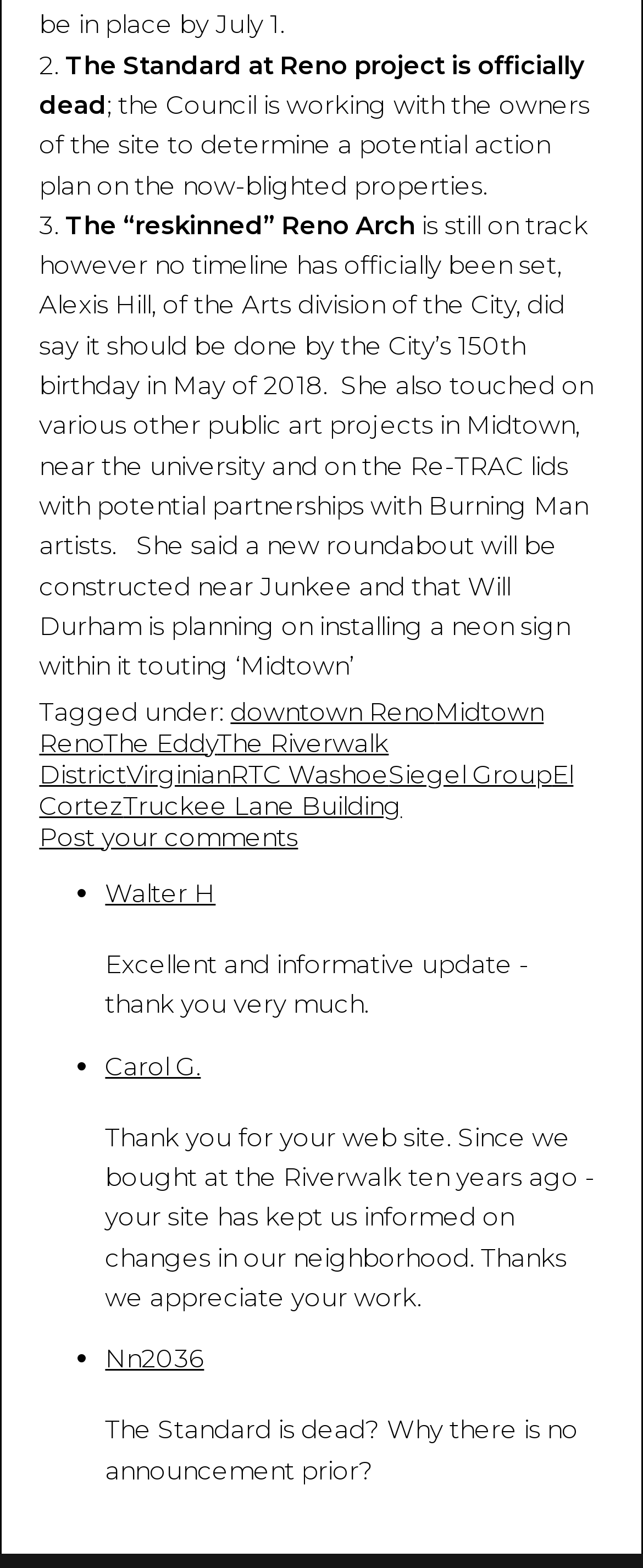Predict the bounding box of the UI element based on this description: "Truckee Lane Building".

[0.192, 0.503, 0.625, 0.523]